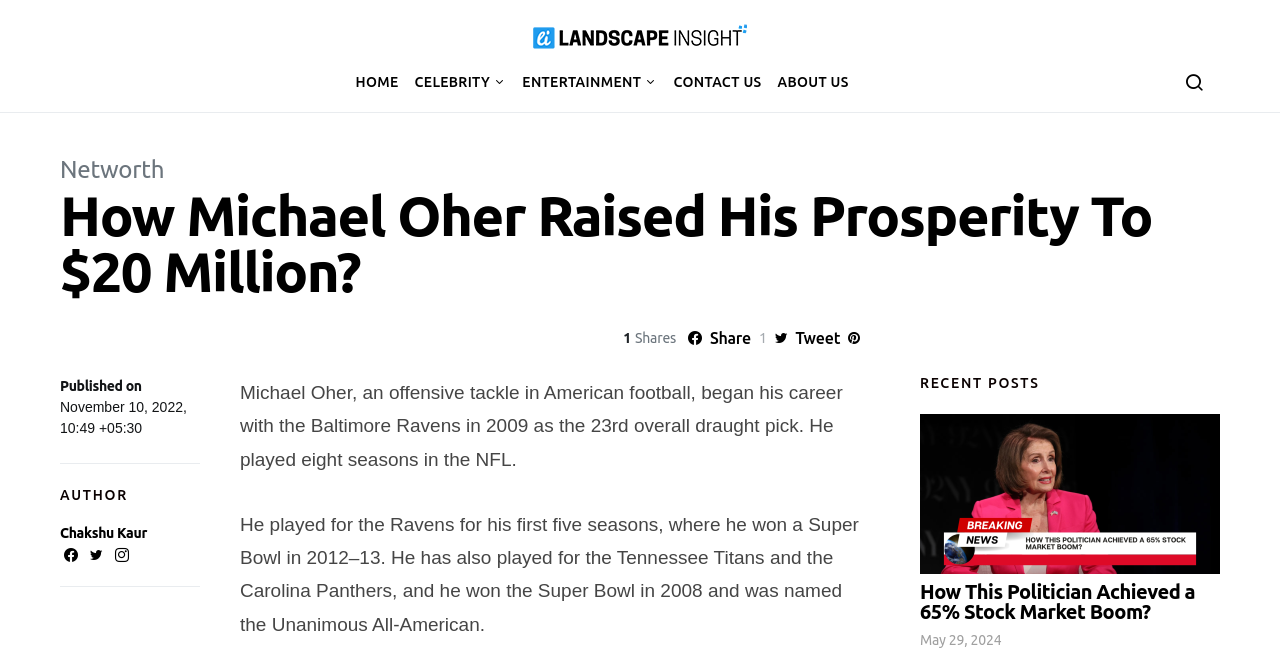For the element described, predict the bounding box coordinates as (top-left x, top-left y, bottom-right x, bottom-right y). All values should be between 0 and 1. Element description: Networth

[0.047, 0.235, 0.128, 0.276]